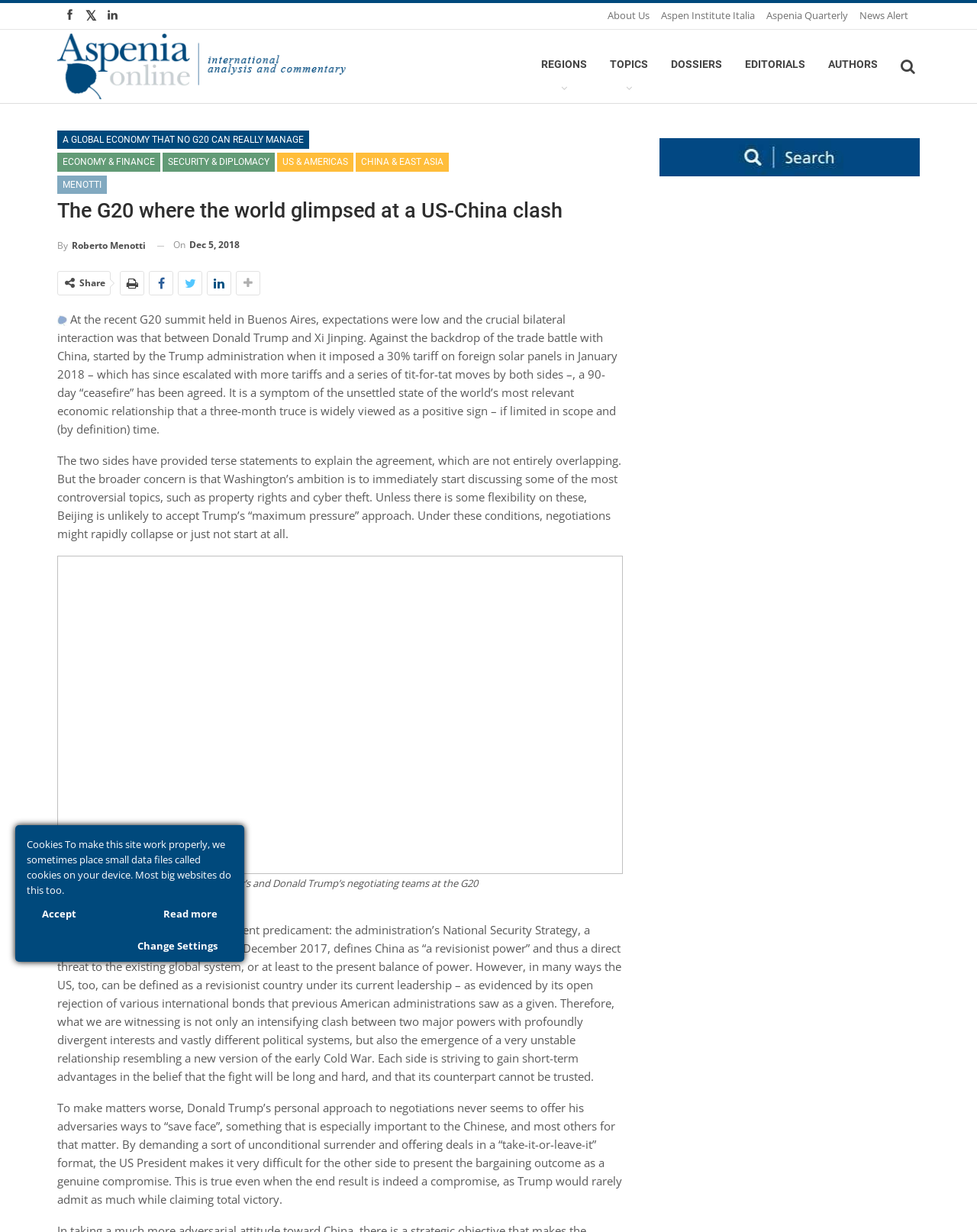Identify the bounding box coordinates of the clickable region required to complete the instruction: "View the image of Xi Jinping’s and Donald Trump’s negotiating teams". The coordinates should be given as four float numbers within the range of 0 and 1, i.e., [left, top, right, bottom].

[0.059, 0.451, 0.638, 0.722]